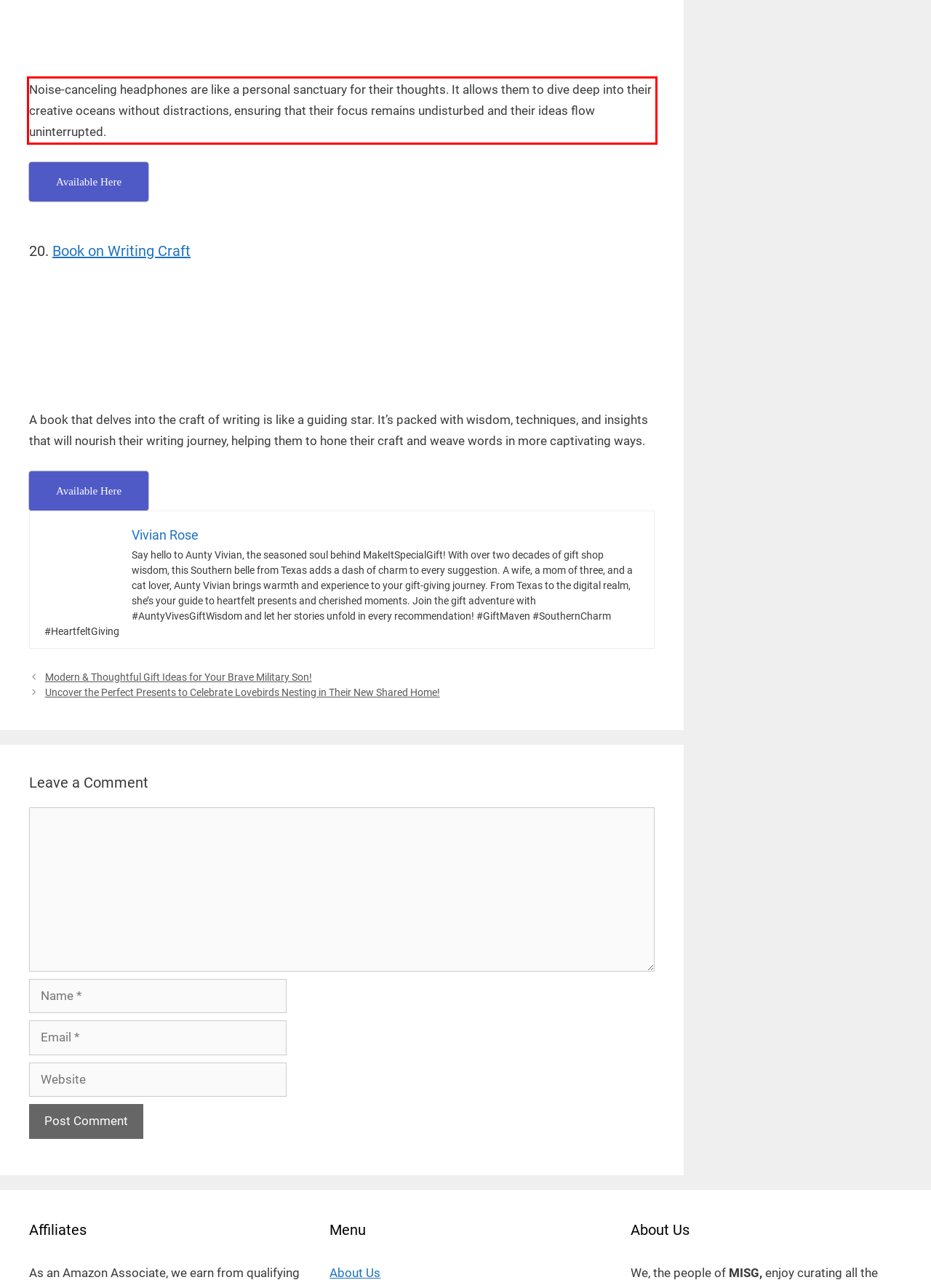Please examine the webpage screenshot containing a red bounding box and use OCR to recognize and output the text inside the red bounding box.

Noise-canceling headphones are like a personal sanctuary for their thoughts. It allows them to dive deep into their creative oceans without distractions, ensuring that their focus remains undisturbed and their ideas flow uninterrupted.